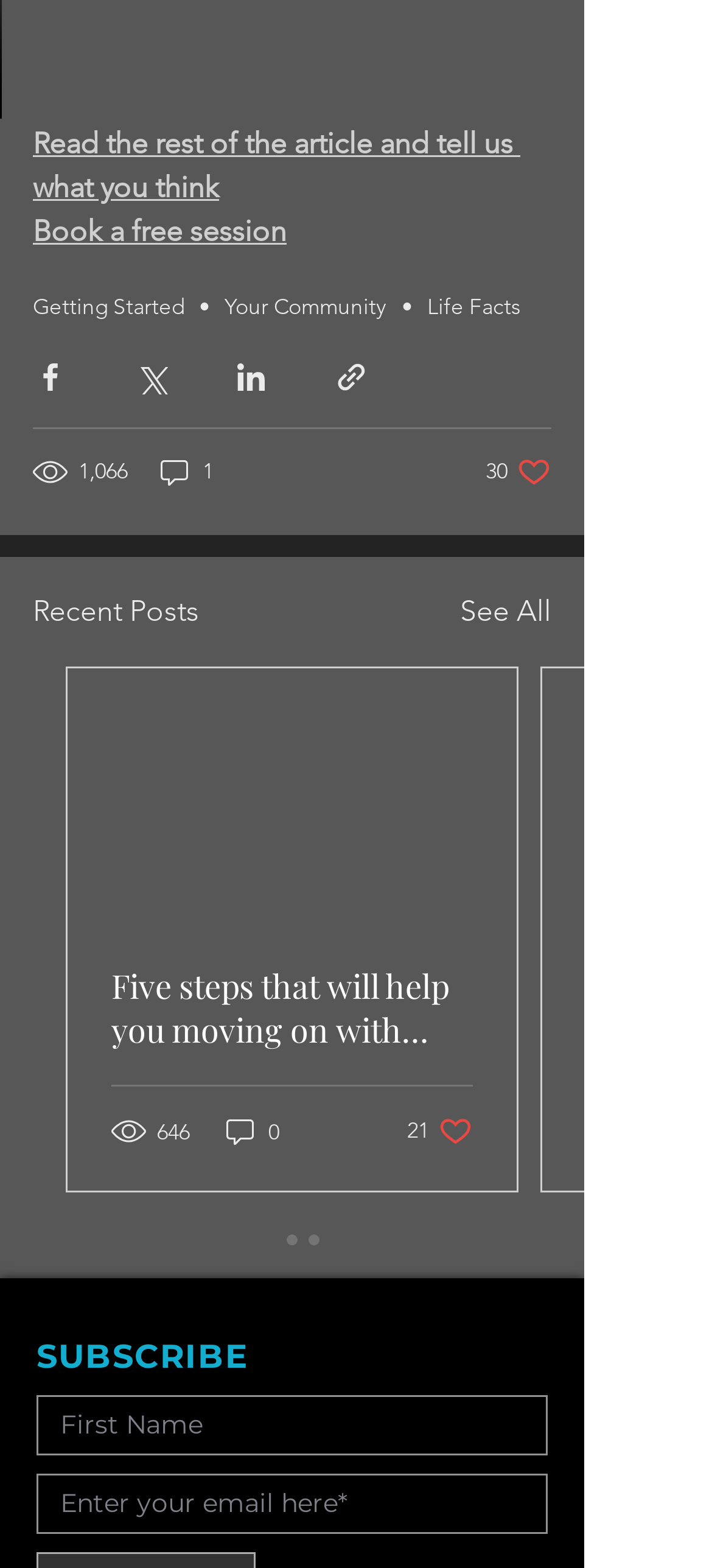Provide the bounding box coordinates for the specified HTML element described in this description: "Light In Paint". The coordinates should be four float numbers ranging from 0 to 1, in the format [left, top, right, bottom].

None